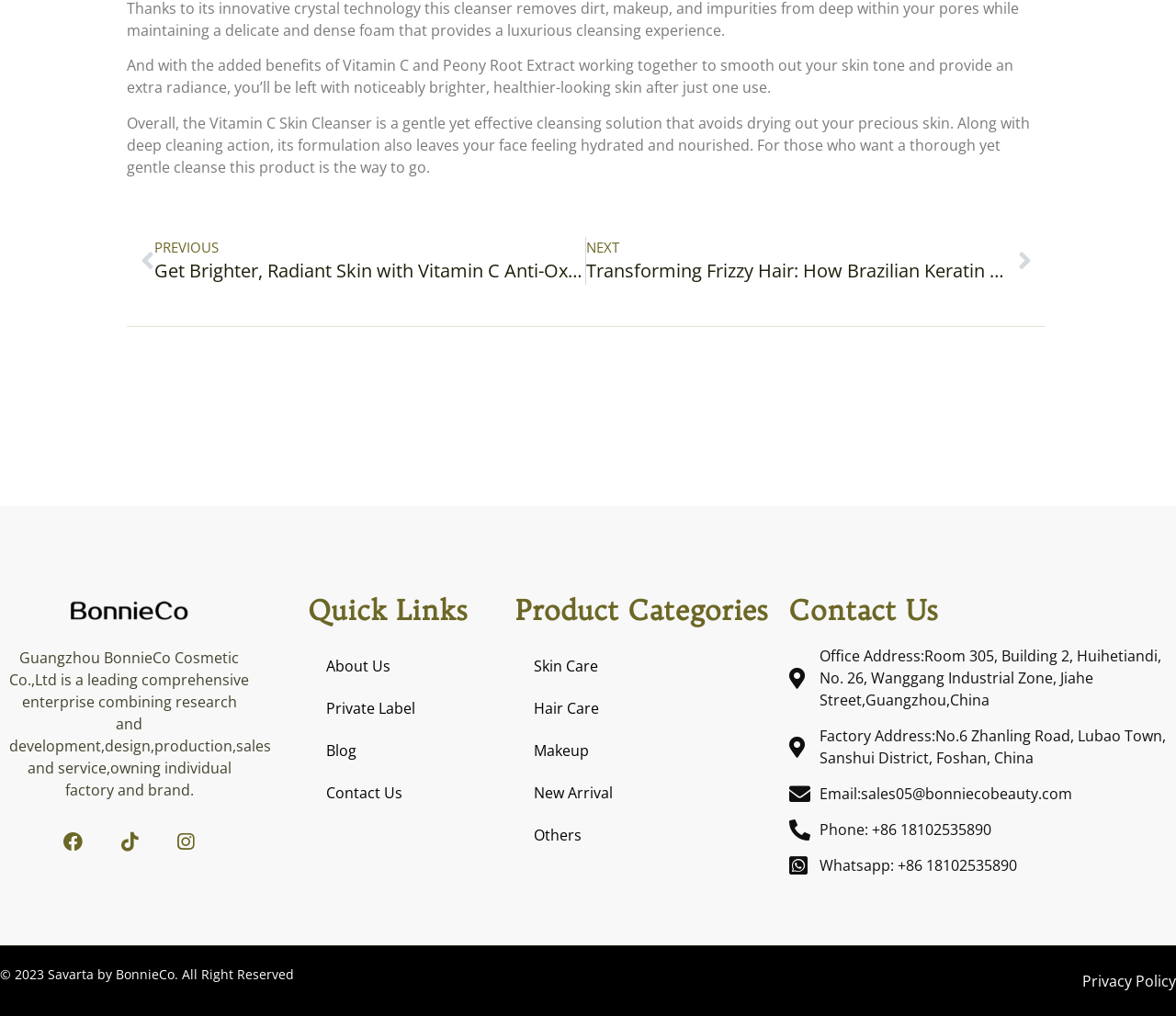Reply to the question below using a single word or brief phrase:
What is the address of the office?

Room 305, Building 2, Huihetiandi, No. 26, Wanggang Industrial Zone, Jiahe Street,Guangzhou,China